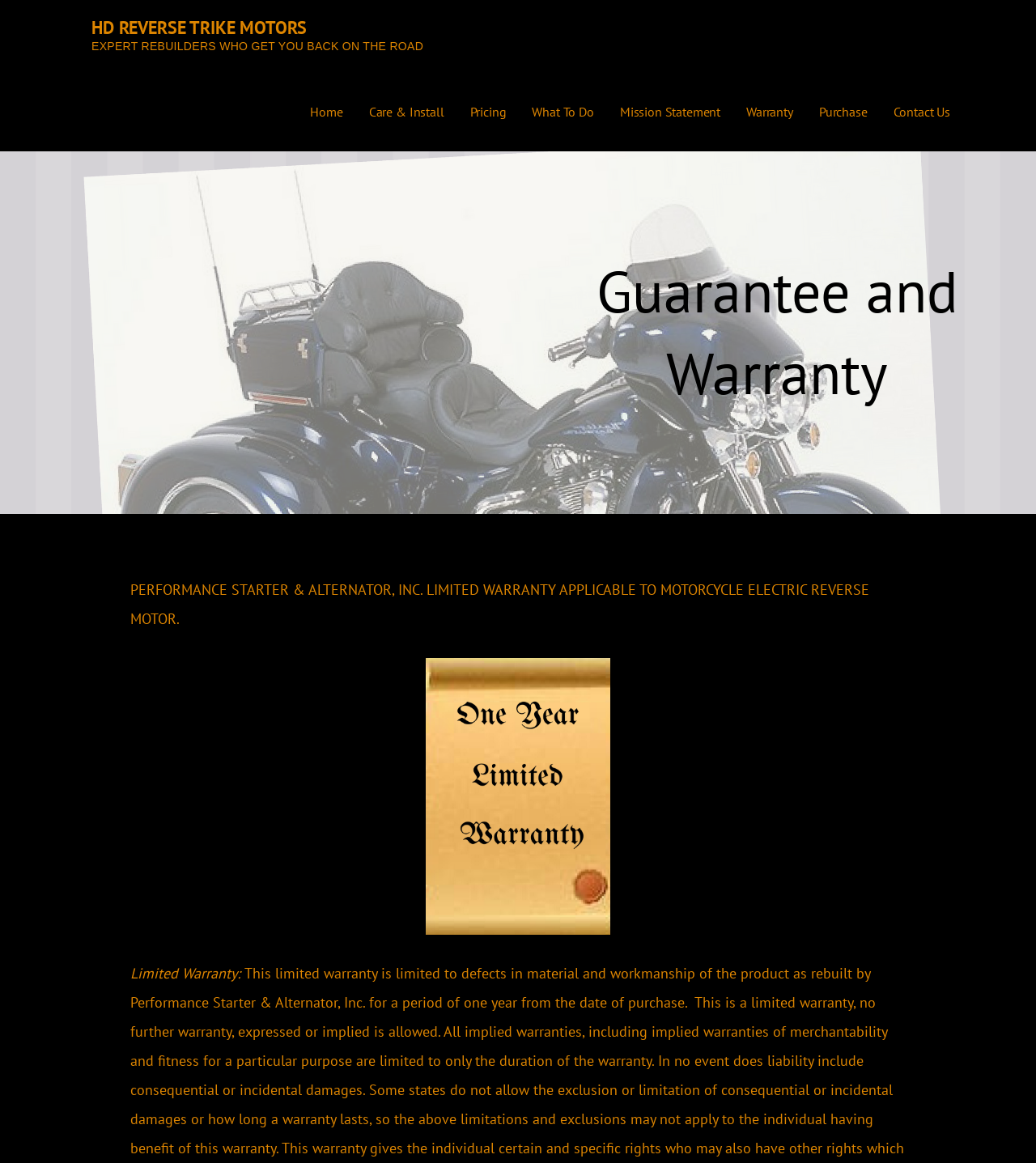What is the main topic of the webpage?
Please describe in detail the information shown in the image to answer the question.

The main topic of the webpage is clearly indicated by the main heading 'Guarantee and Warranty' which is prominently displayed on the webpage.